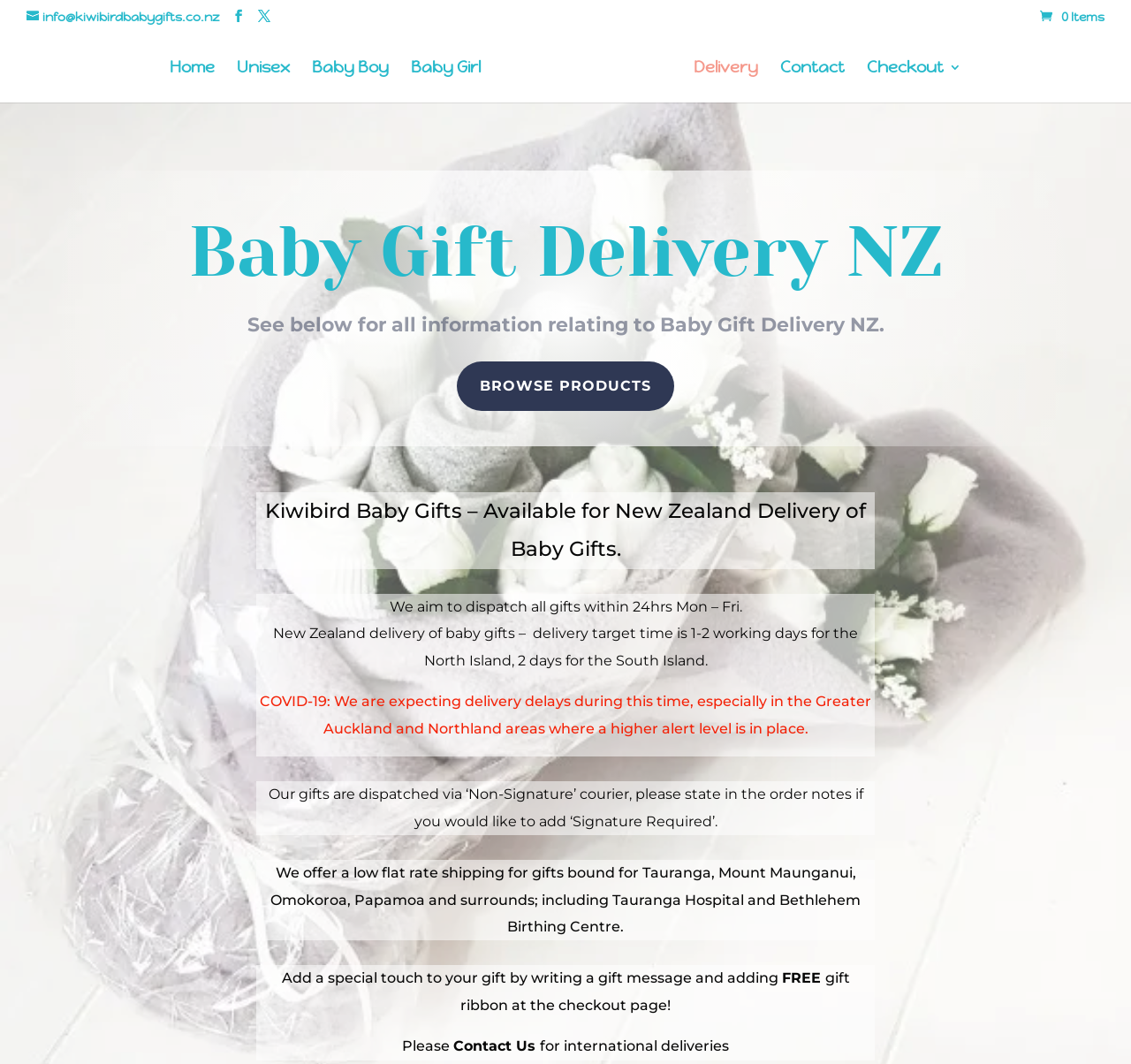Please mark the bounding box coordinates of the area that should be clicked to carry out the instruction: "Check out".

[0.767, 0.057, 0.85, 0.096]